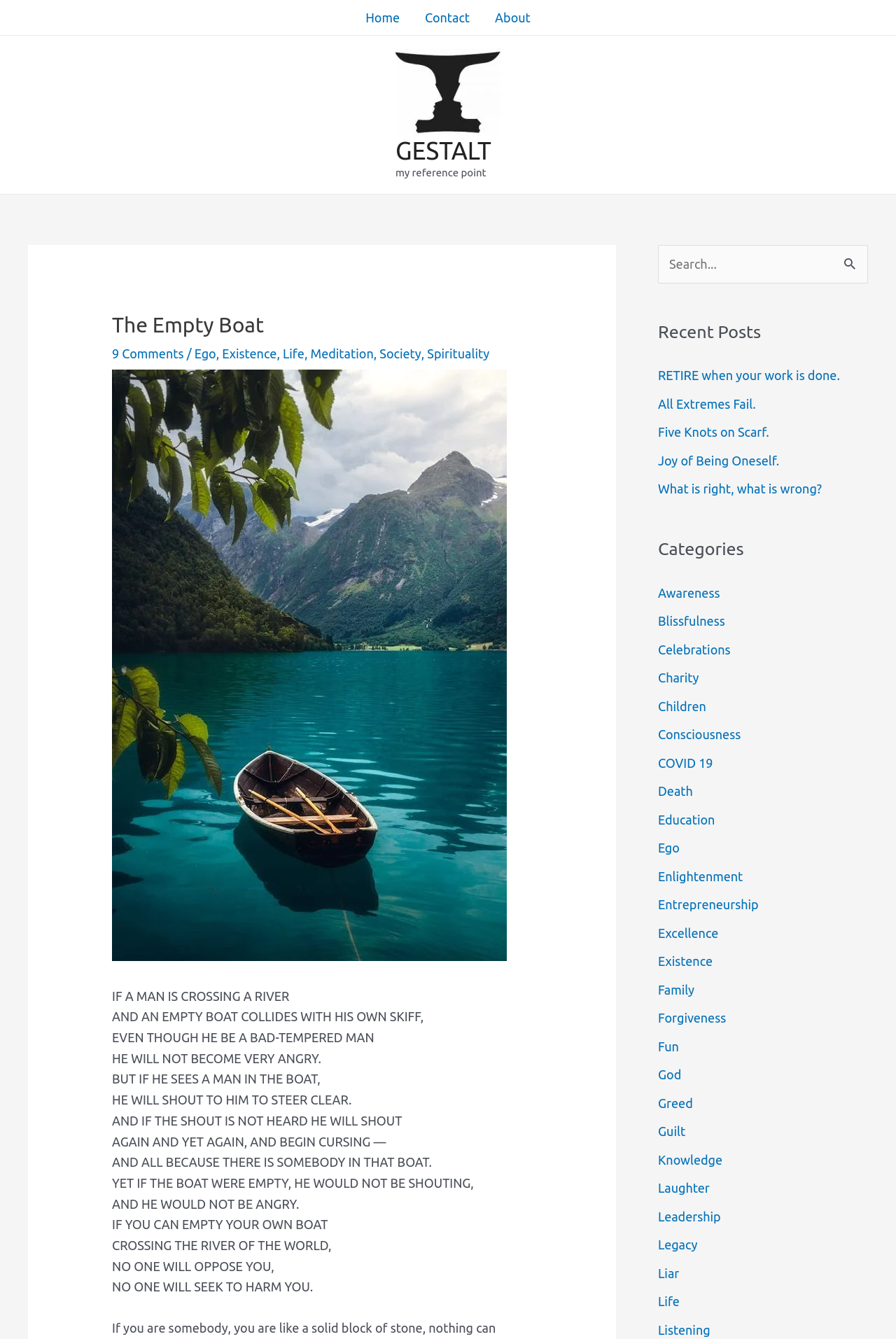Provide a one-word or short-phrase response to the question:
What is the purpose of the search box?

To search the website